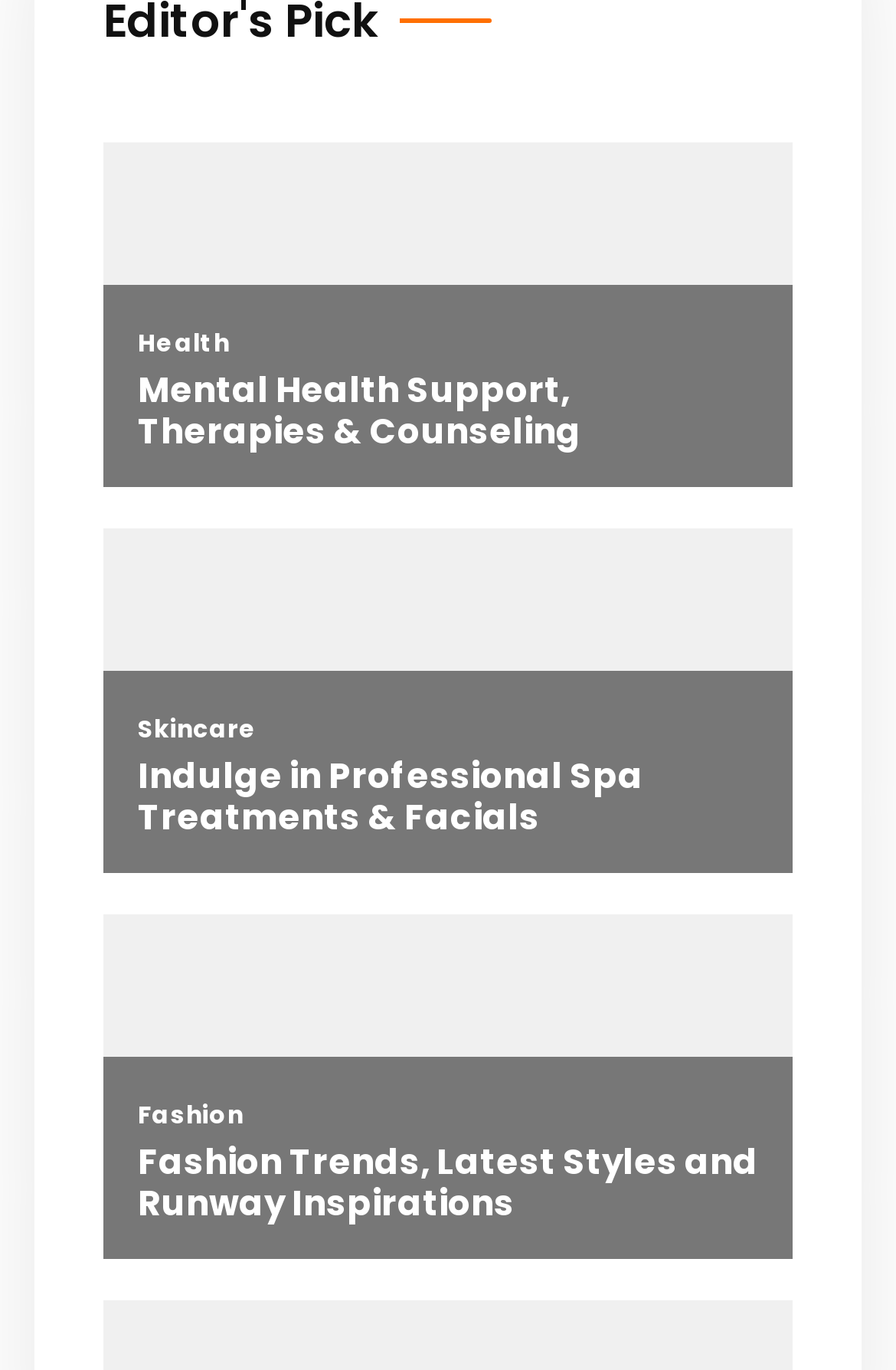What is the topic of the third link?
Please respond to the question thoroughly and include all relevant details.

The third link has an OCR text 'Fashion Trends, Latest Styles and Runway Inspirations' and an image with the same description, indicating that the topic of this link is related to fashion.